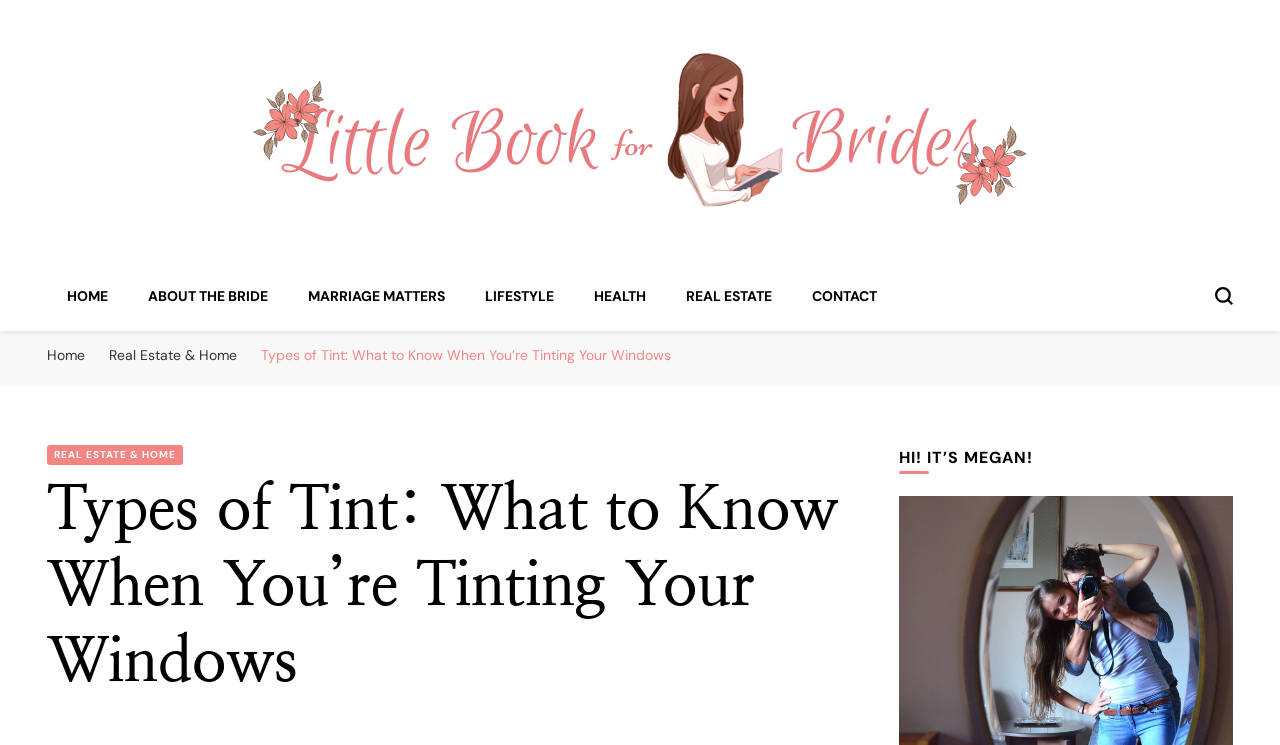Identify the bounding box for the UI element that is described as follows: "Real Estate & Home".

[0.037, 0.597, 0.143, 0.624]